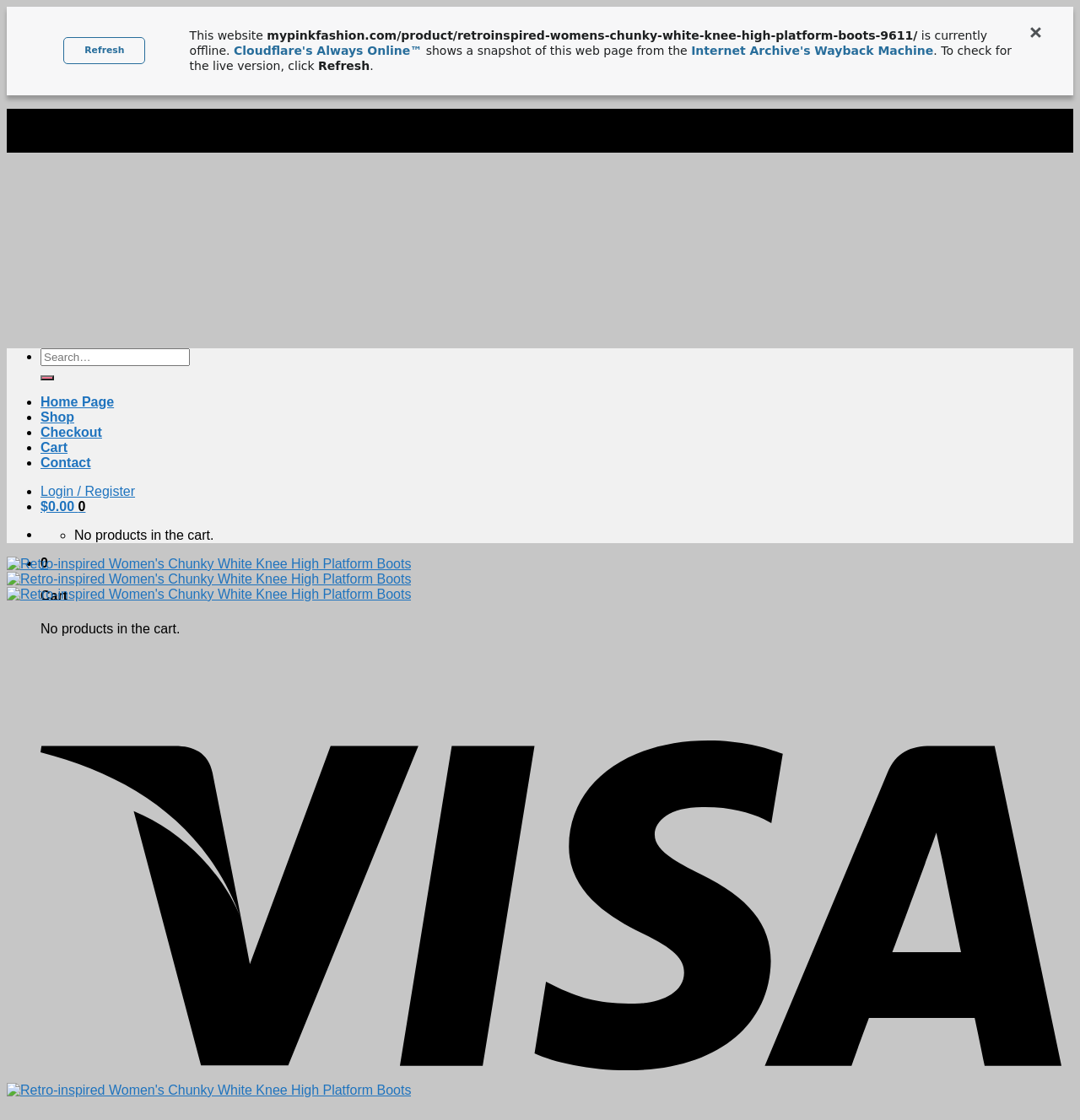Determine the main headline from the webpage and extract its text.

Retro-inspired Women’s Chunky White Knee High Platform Boots